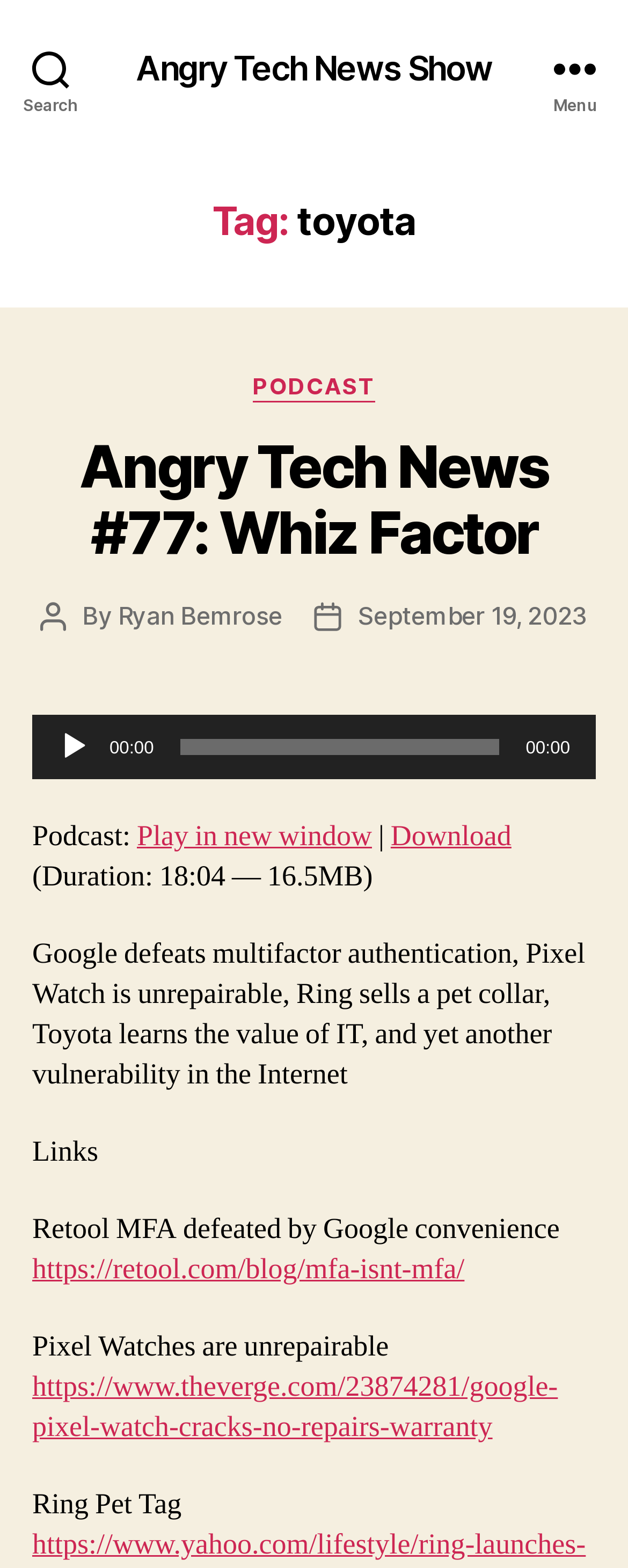Determine the bounding box coordinates of the target area to click to execute the following instruction: "Download podcast."

[0.622, 0.521, 0.814, 0.545]